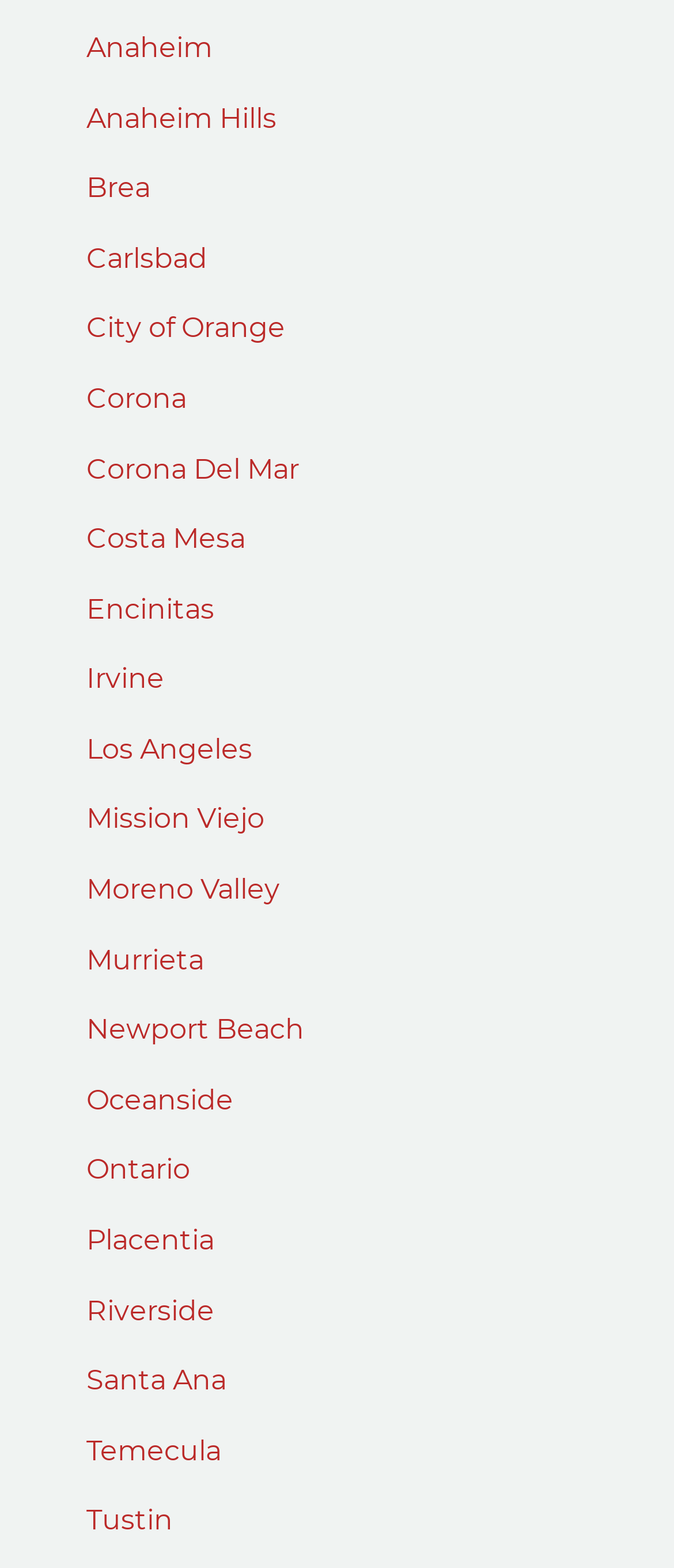What is the first city listed? Analyze the screenshot and reply with just one word or a short phrase.

Anaheim